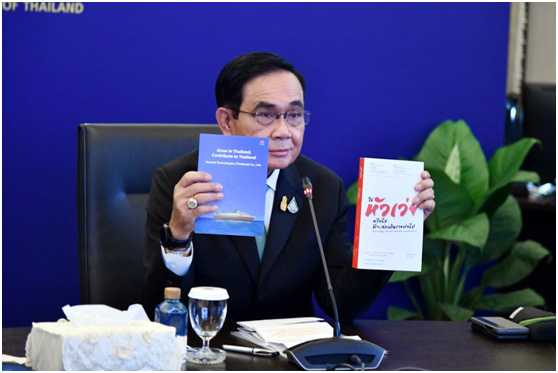Deliver an in-depth description of the image, highlighting major points.

In a significant moment reflecting Thailand's digital aspirations, H.E. General Prayut Chan-o-cha, the Prime Minister of Thailand, is seen holding two publications during a meeting. The Prime Minister showcases a book titled "Growing Thailand’s Competitiveness in the Digital Age," symbolizing the government's commitment to advancing the country’s digital landscape. In his other hand, he presents a publication that appears to discuss aspects of Thai culture, as indicated by its title in Thai. The scene captures a blend of Thailand's dedication to integrating digital technologies and preserving its cultural heritage, amidst a backdrop adorned with lush green plants and an official setting that emphasizes the importance of these discussions.